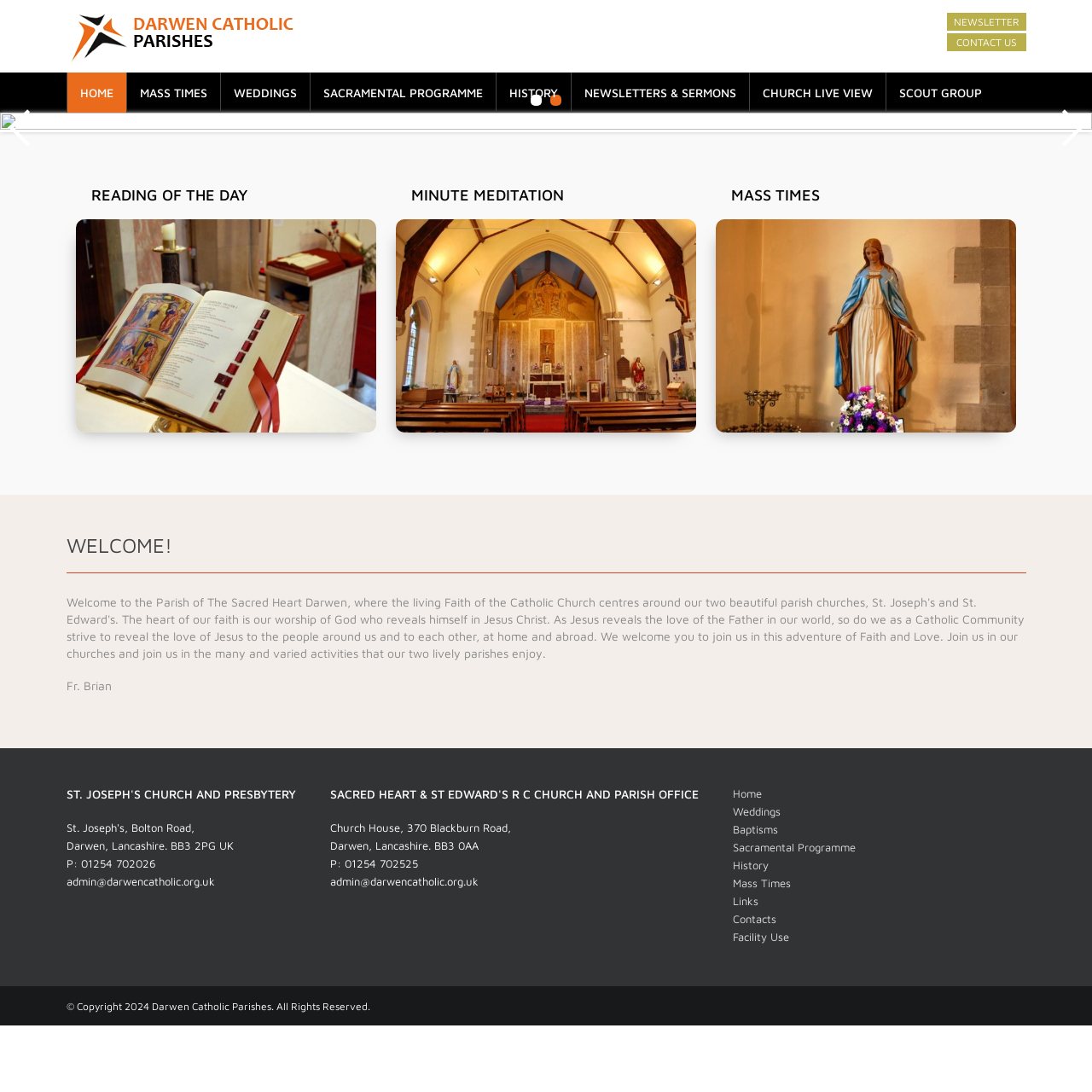What is the title of the section with the links 'Home', 'Weddings', 'Baptisms', etc.?
Using the visual information from the image, give a one-word or short-phrase answer.

WELCOME!